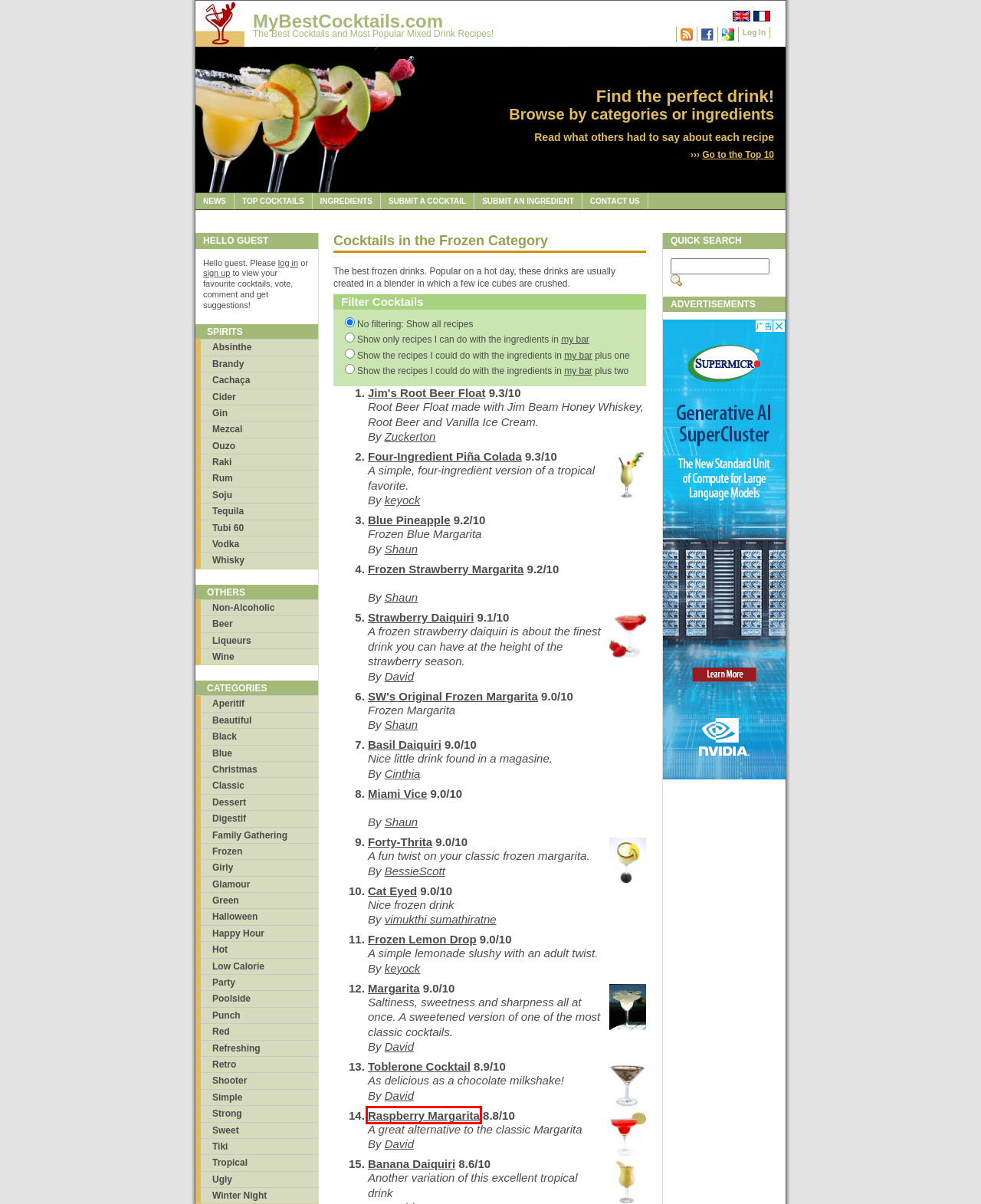Look at the screenshot of a webpage that includes a red bounding box around a UI element. Select the most appropriate webpage description that matches the page seen after clicking the highlighted element. Here are the candidates:
A. Best cocktails with Mezcal
B. Toblerone Cocktail recipe from My Best Cocktails
C. Best cocktails with Raki
D. Strawberry Daiquiri recipe from My Best Cocktails
E. Banana Daiquiri recipe from My Best Cocktails
F. Best cocktails with Cachaça
G. Best cocktails with Brandy
H. Raspberry Margarita recipe from My Best Cocktails

H